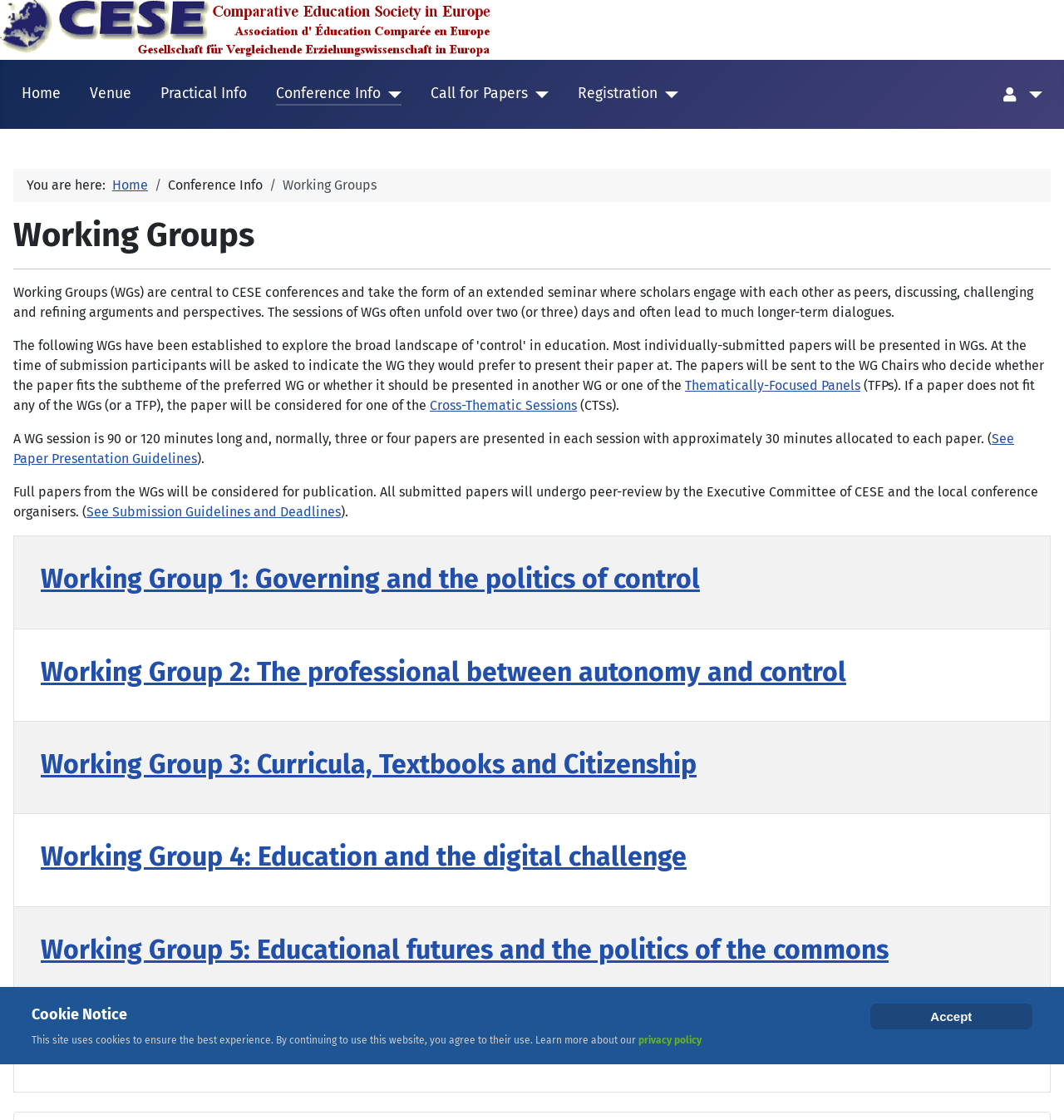Respond to the question with just a single word or phrase: 
What is the purpose of Cross-Thematic Sessions?

For papers that do not fit WGs or TFPs